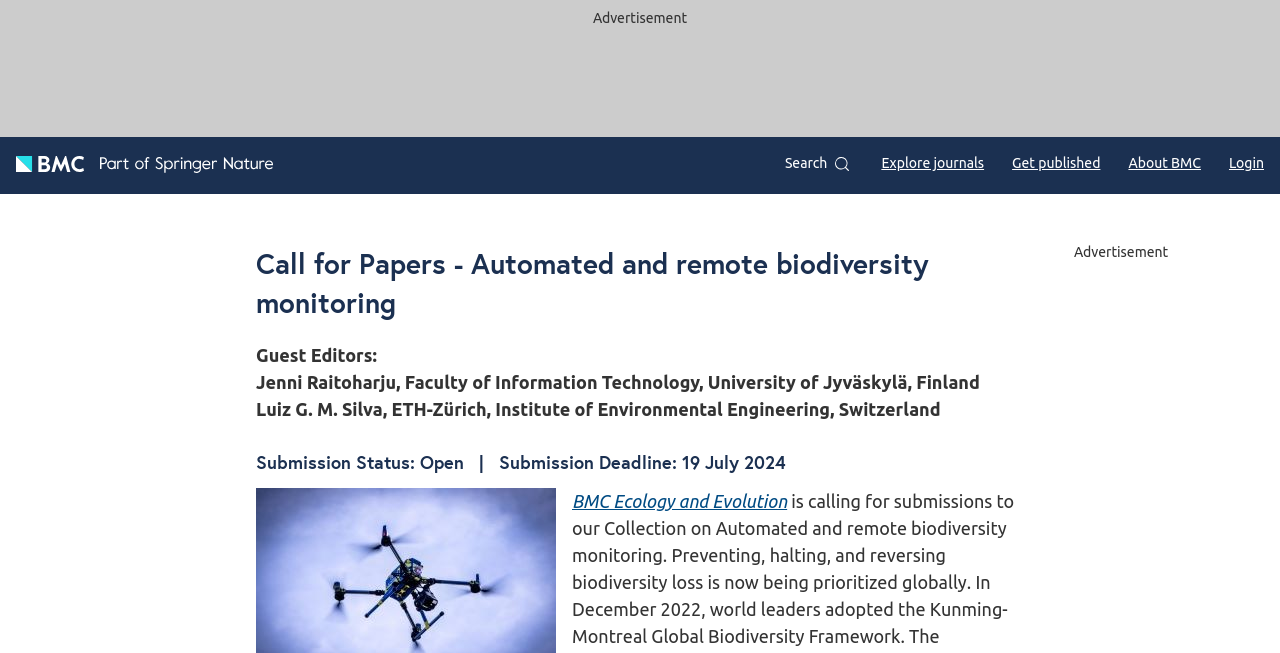Summarize the webpage with a detailed and informative caption.

The webpage is about a call for papers on automated and remote biodiversity monitoring. At the top, there is a complementary section that spans the entire width of the page. Within this section, there is an advertisement on the right side, taking up about a quarter of the width.

Below the complementary section, there is a header section that contains several elements. On the left, there is a link to "BMC Part of Springer Nature" accompanied by two images, one for "BMC" and another for "Part of Springer Nature". On the right, there is a search button and several links to explore journals, get published, about BMC, and login.

The main content of the webpage starts with a heading that repeats the title "Call for Papers - Automated and remote biodiversity monitoring". Below this heading, there is a section that lists the guest editors, including Jenni Raitoharju and Luiz G. M. Silva, with their affiliations.

Further down, there is a heading that indicates the submission status is open and the deadline is July 19, 2024. Next to this heading, there is a link to "BMC Ecology and Evolution". Finally, at the bottom of the page, there is another advertisement section that takes up about a quarter of the width.